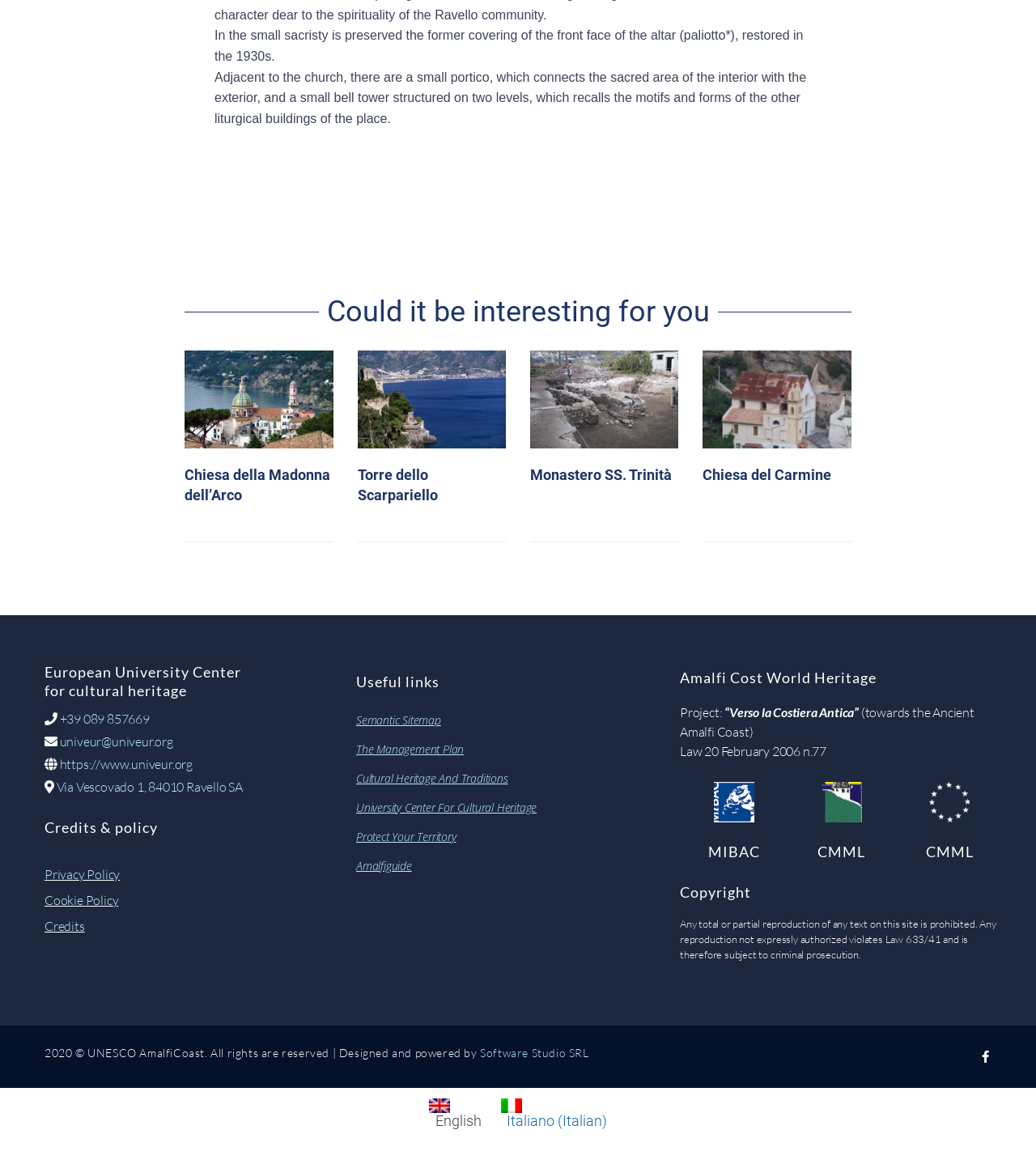Identify the bounding box coordinates for the region to click in order to carry out this instruction: "Visit the European University Center website". Provide the coordinates using four float numbers between 0 and 1, formatted as [left, top, right, bottom].

[0.058, 0.65, 0.186, 0.664]